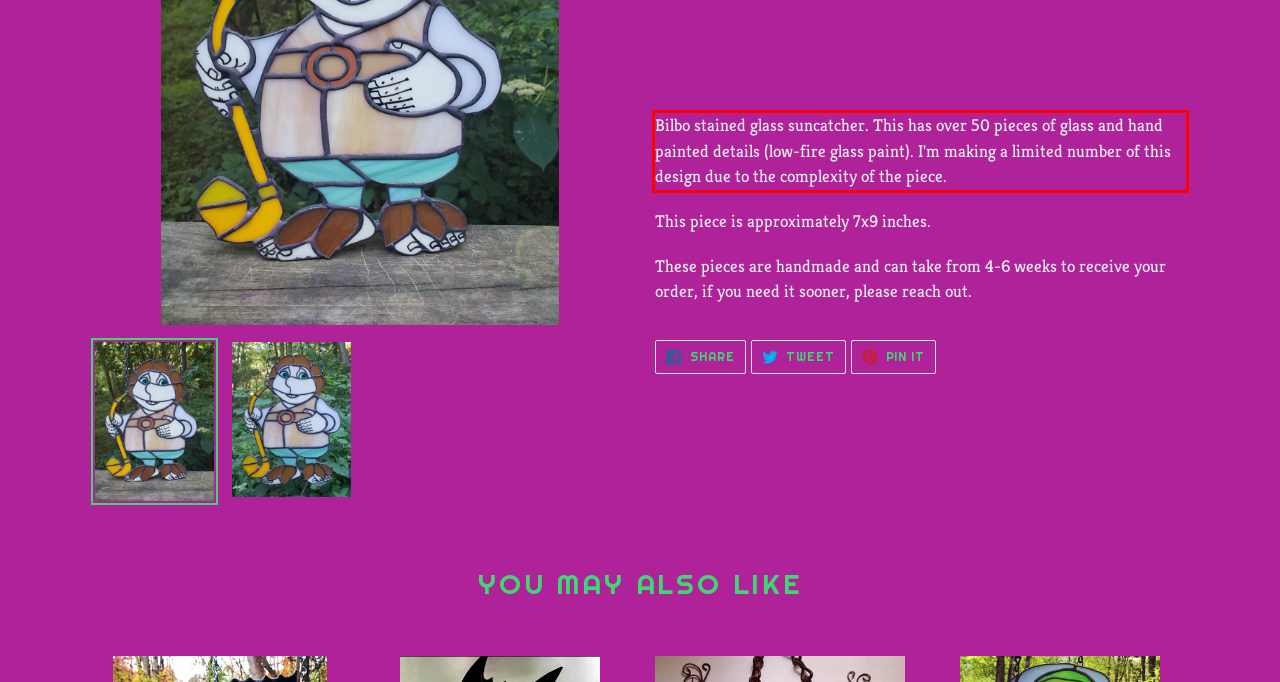Please identify and extract the text content from the UI element encased in a red bounding box on the provided webpage screenshot.

Bilbo stained glass suncatcher. This has over 50 pieces of glass and hand painted details (low-fire glass paint). I'm making a limited number of this design due to the complexity of the piece.